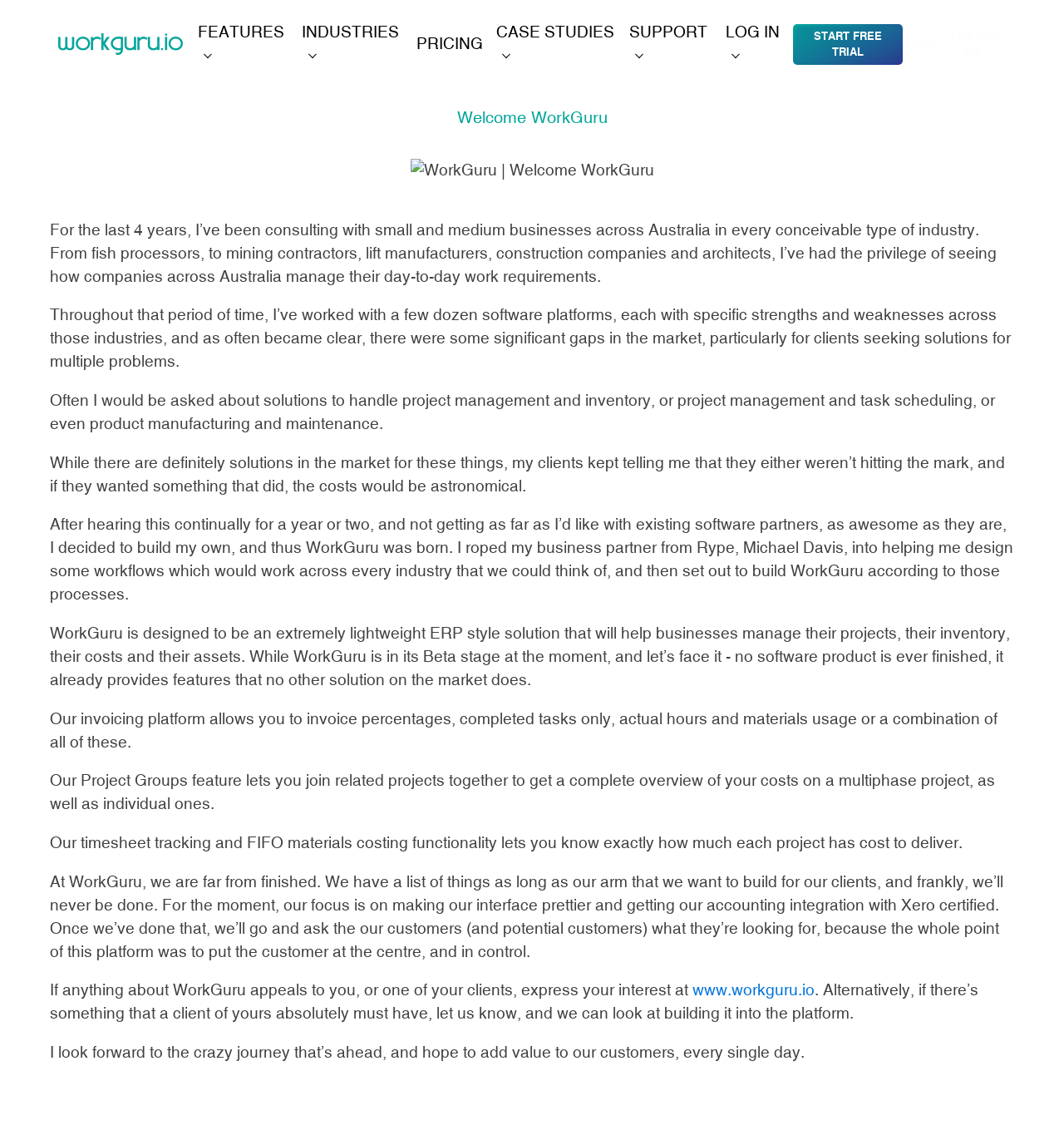Identify the bounding box coordinates of the section to be clicked to complete the task described by the following instruction: "Click on the 'START FREE TRIAL' button". The coordinates should be four float numbers between 0 and 1, formatted as [left, top, right, bottom].

[0.746, 0.021, 0.848, 0.057]